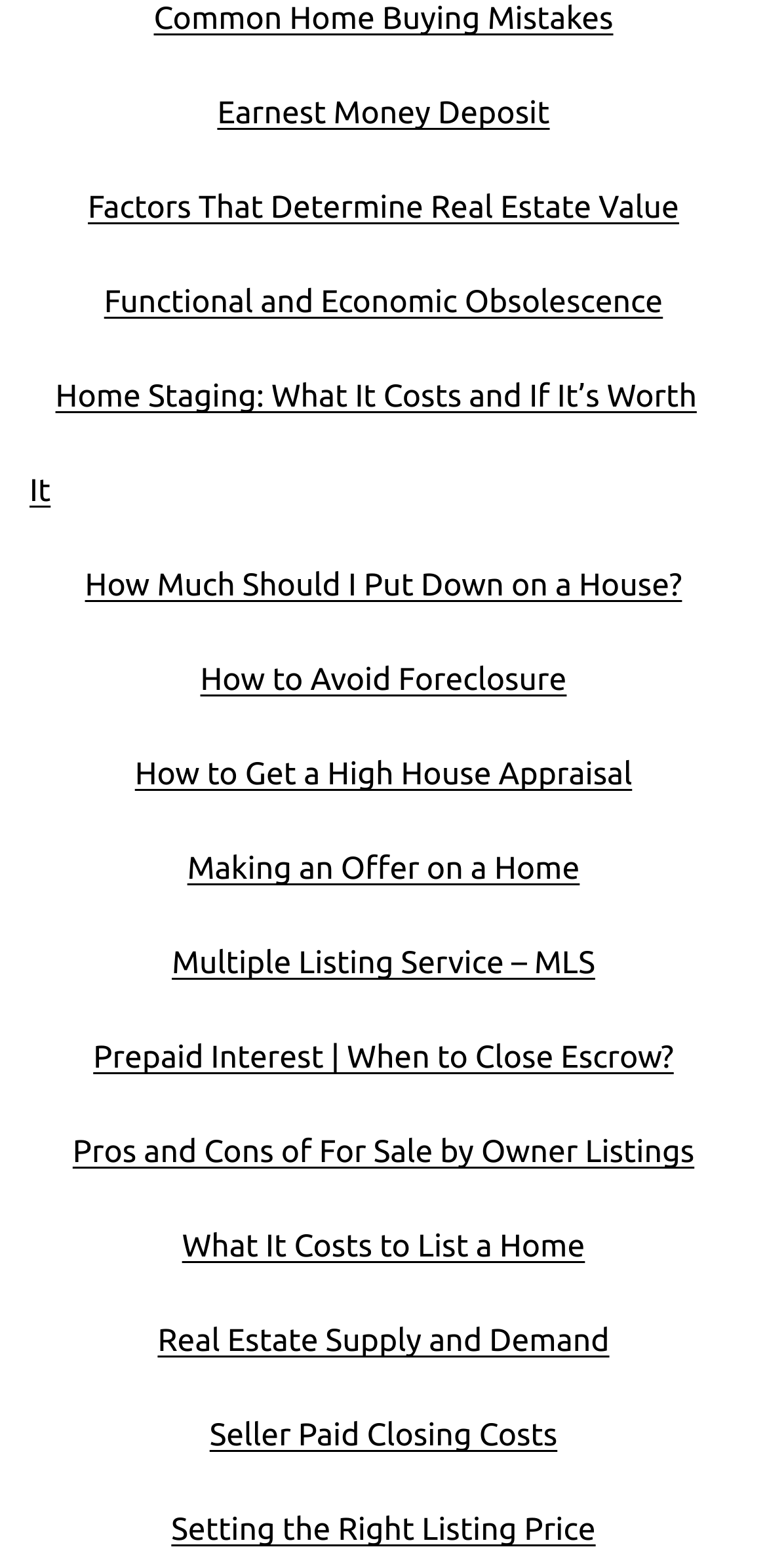Identify the bounding box coordinates of the part that should be clicked to carry out this instruction: "View related topic".

None